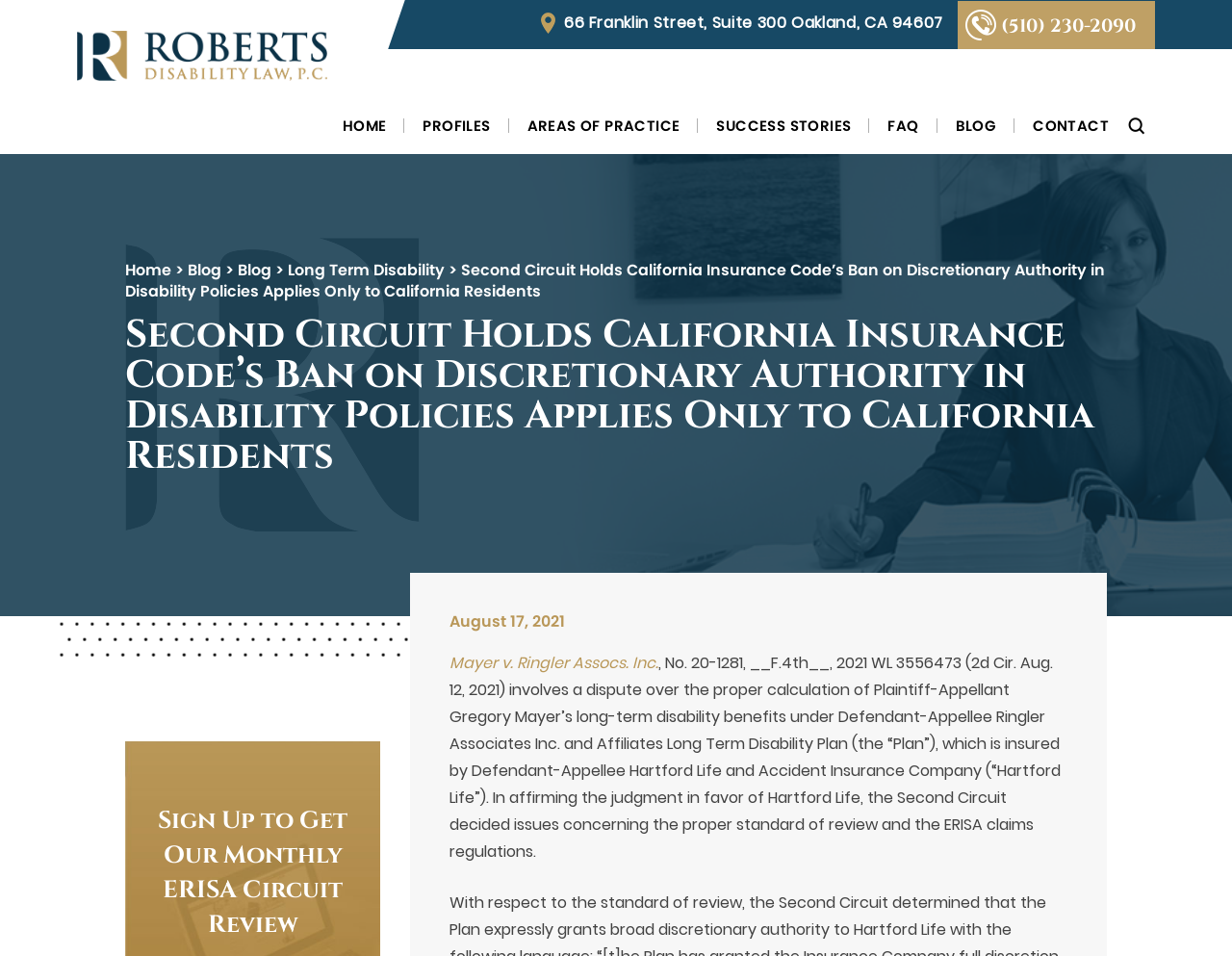Using a single word or phrase, answer the following question: 
What is the name of the law firm?

Roberts Disability Law, P.C.